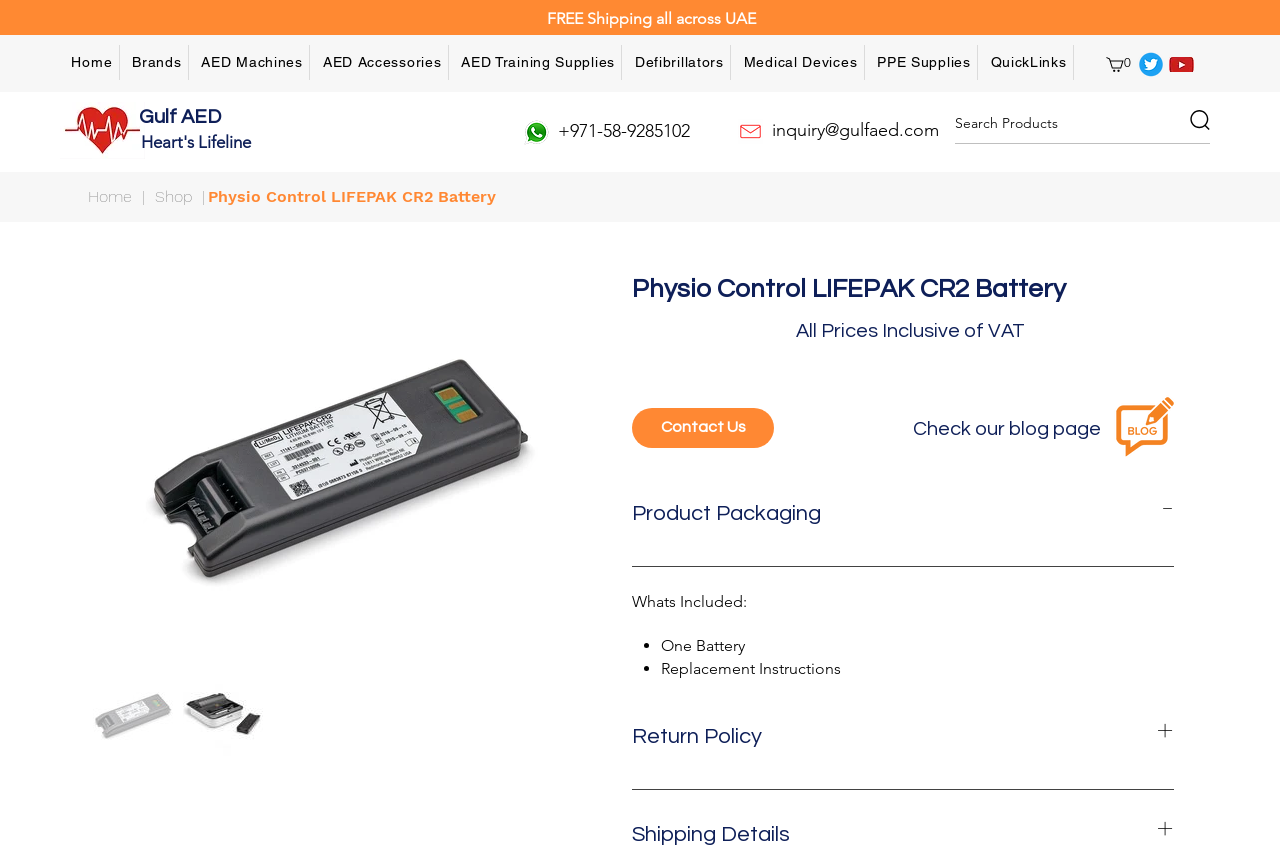Please locate the bounding box coordinates of the element that should be clicked to achieve the given instruction: "Increase the product quantity".

[0.494, 0.569, 0.917, 0.617]